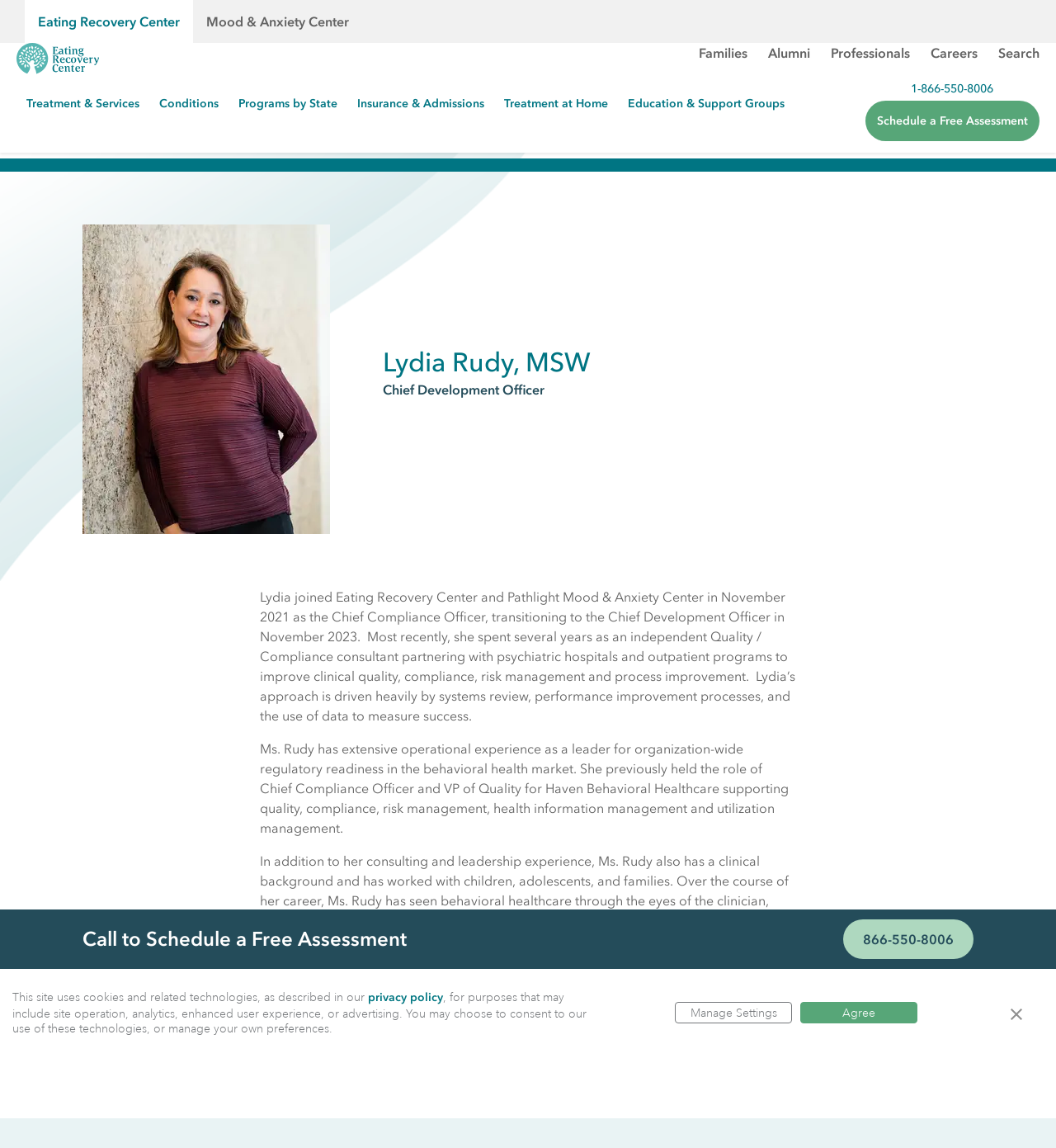Using the information in the image, could you please answer the following question in detail:
What is Lydia Rudy's current role?

I found this answer by looking at the webpage content, specifically the section about Lydia Rudy, where it is mentioned that she is the Chief Development Officer of Eating Recovery Center and Pathlight Mood & Anxiety Center.